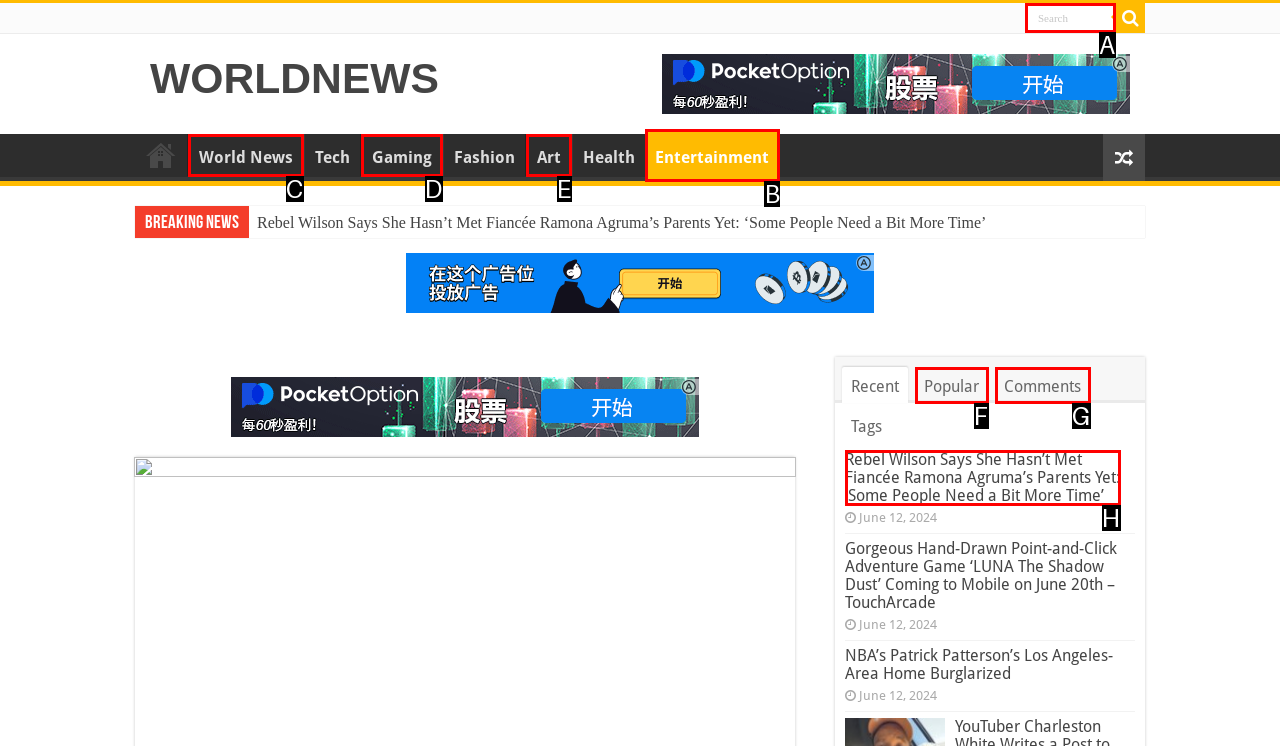Indicate which lettered UI element to click to fulfill the following task: Check the Entertainment section
Provide the letter of the correct option.

B